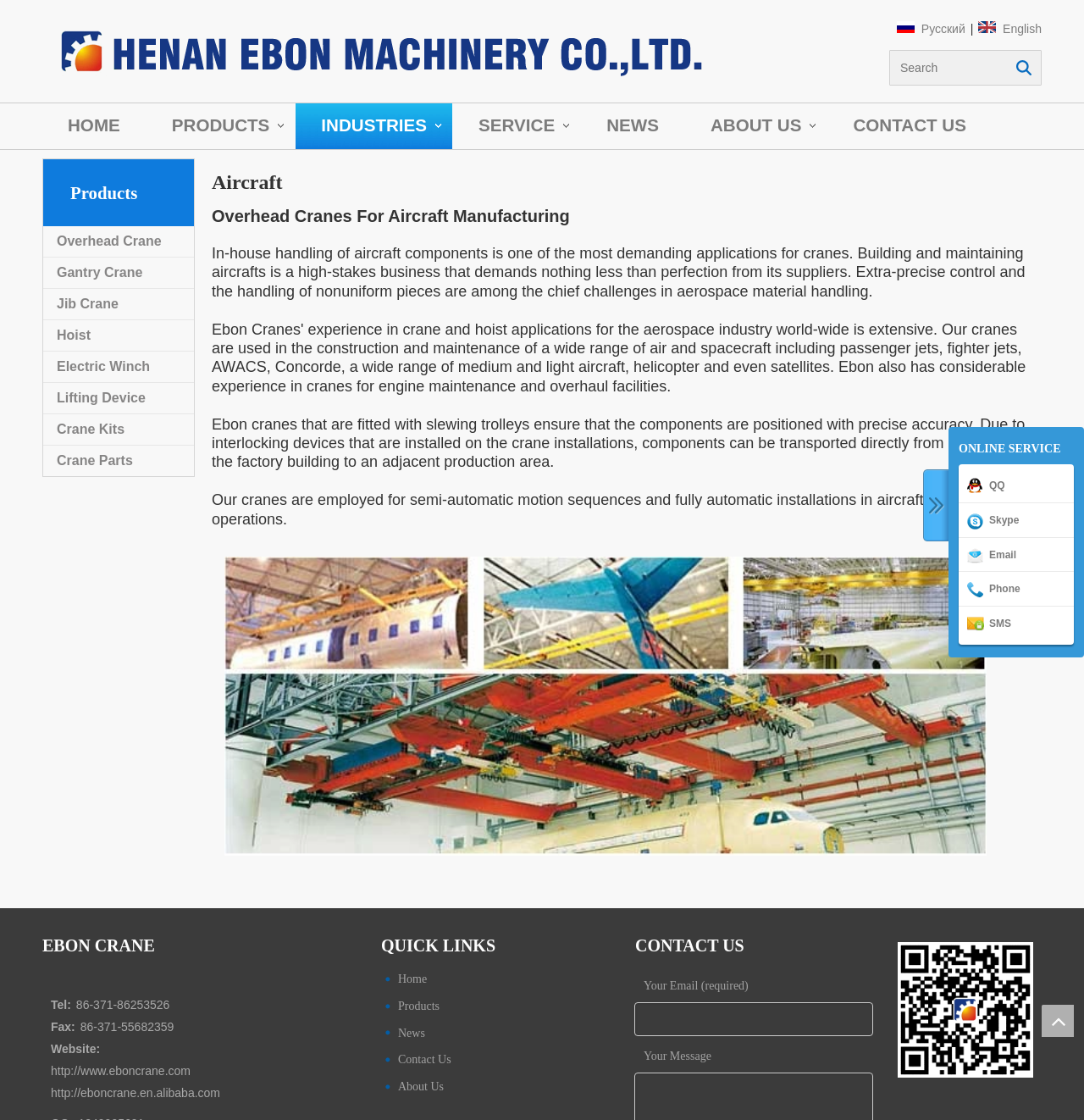What is the fax number of Ebon?
Give a thorough and detailed response to the question.

In the 'EBON CRANE' section, we can find the fax number of Ebon, which is 86-371-55682359.